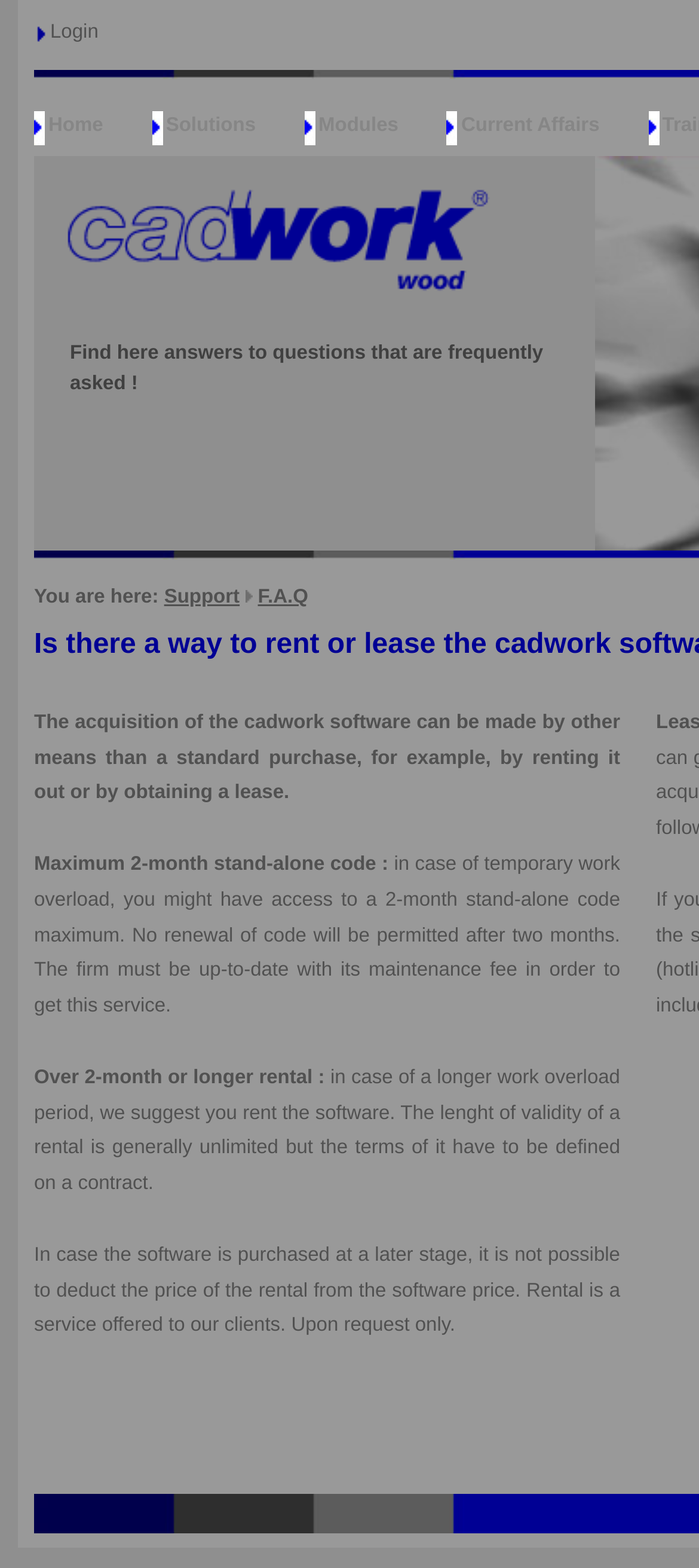How many navigation links are available at the top?
Please provide a single word or phrase as your answer based on the image.

5